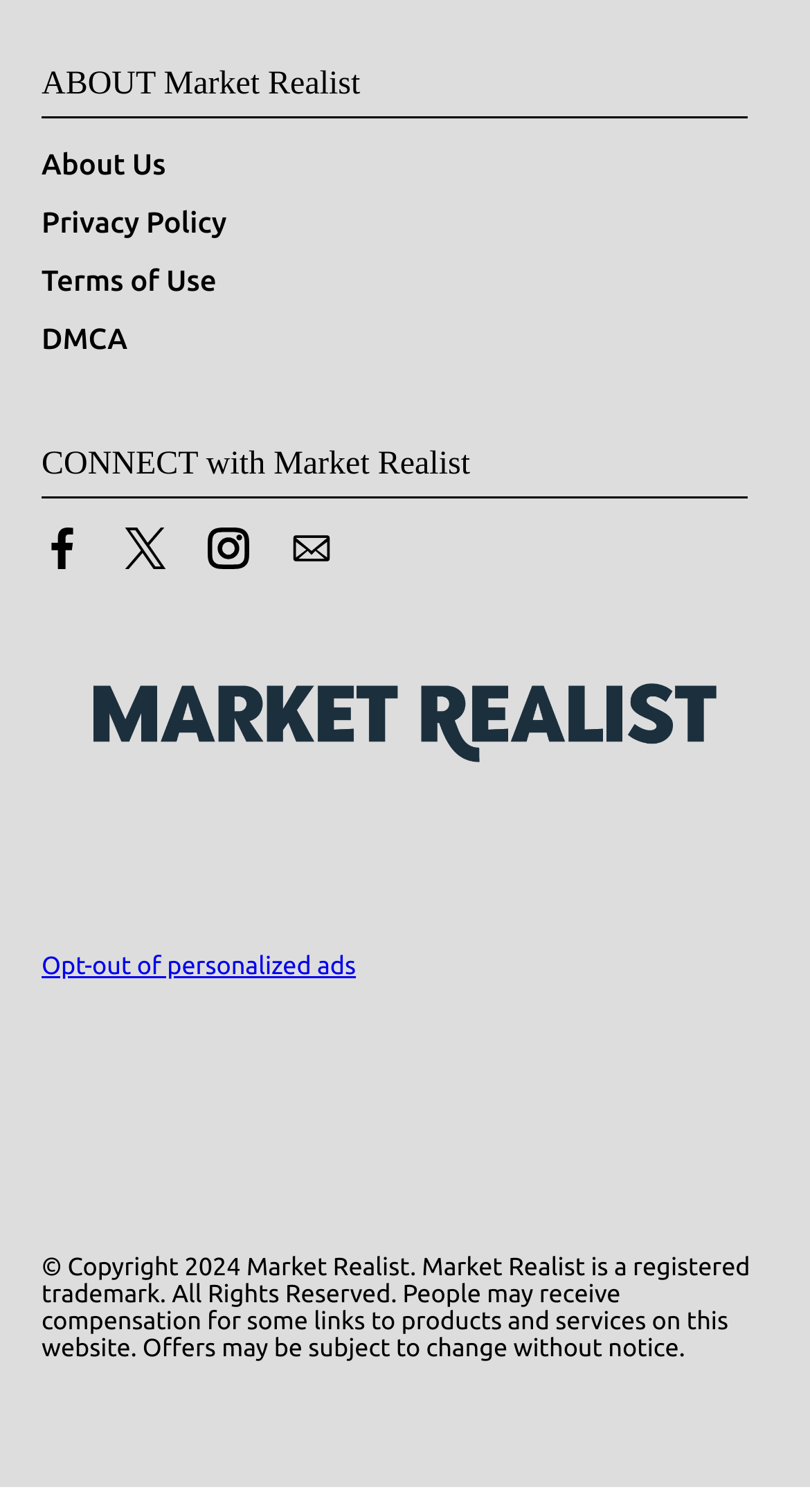Locate the bounding box coordinates of the clickable part needed for the task: "Opt-out of personalized ads".

[0.051, 0.631, 0.439, 0.649]